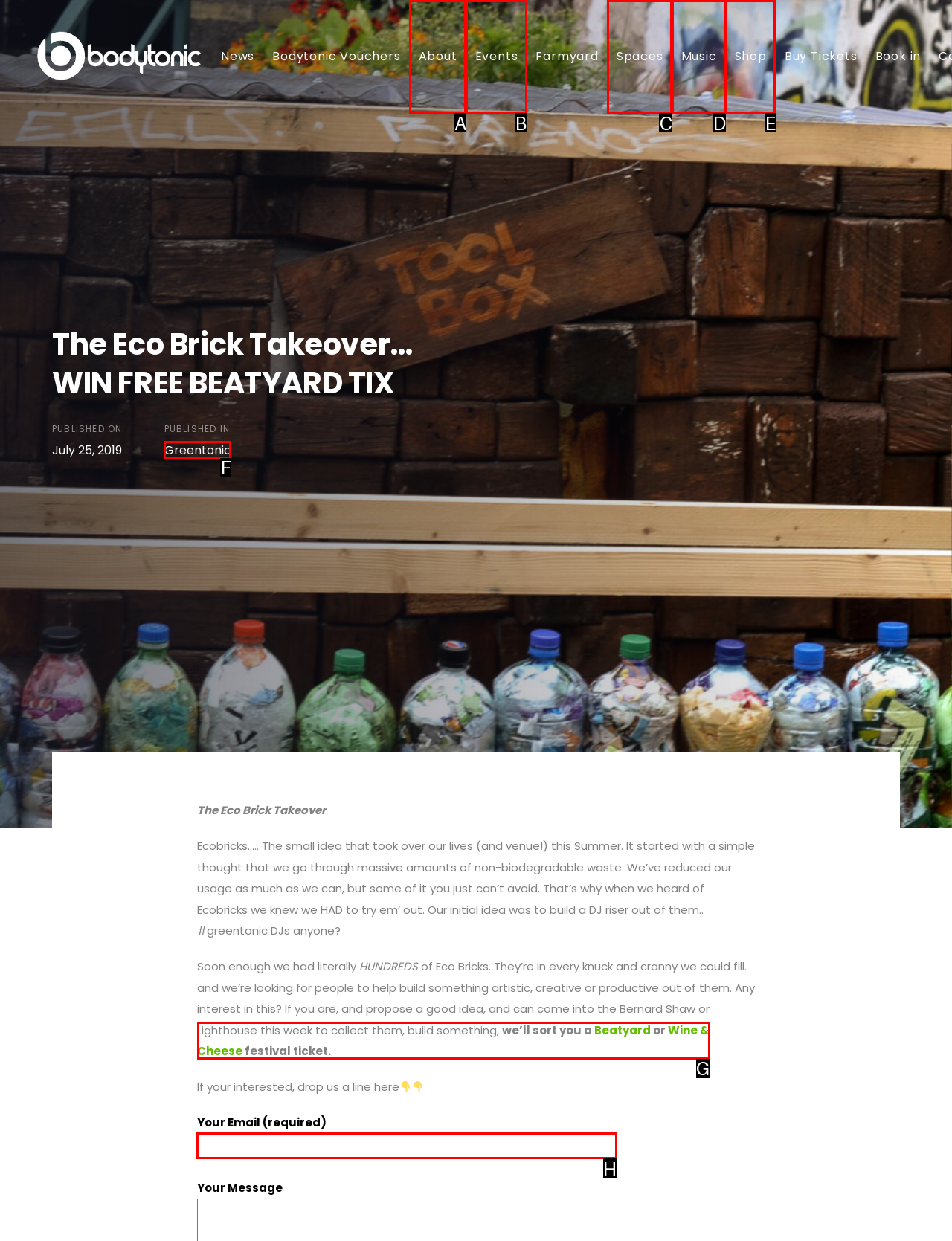Identify the correct option to click in order to complete this task: Enter your email address
Answer with the letter of the chosen option directly.

H